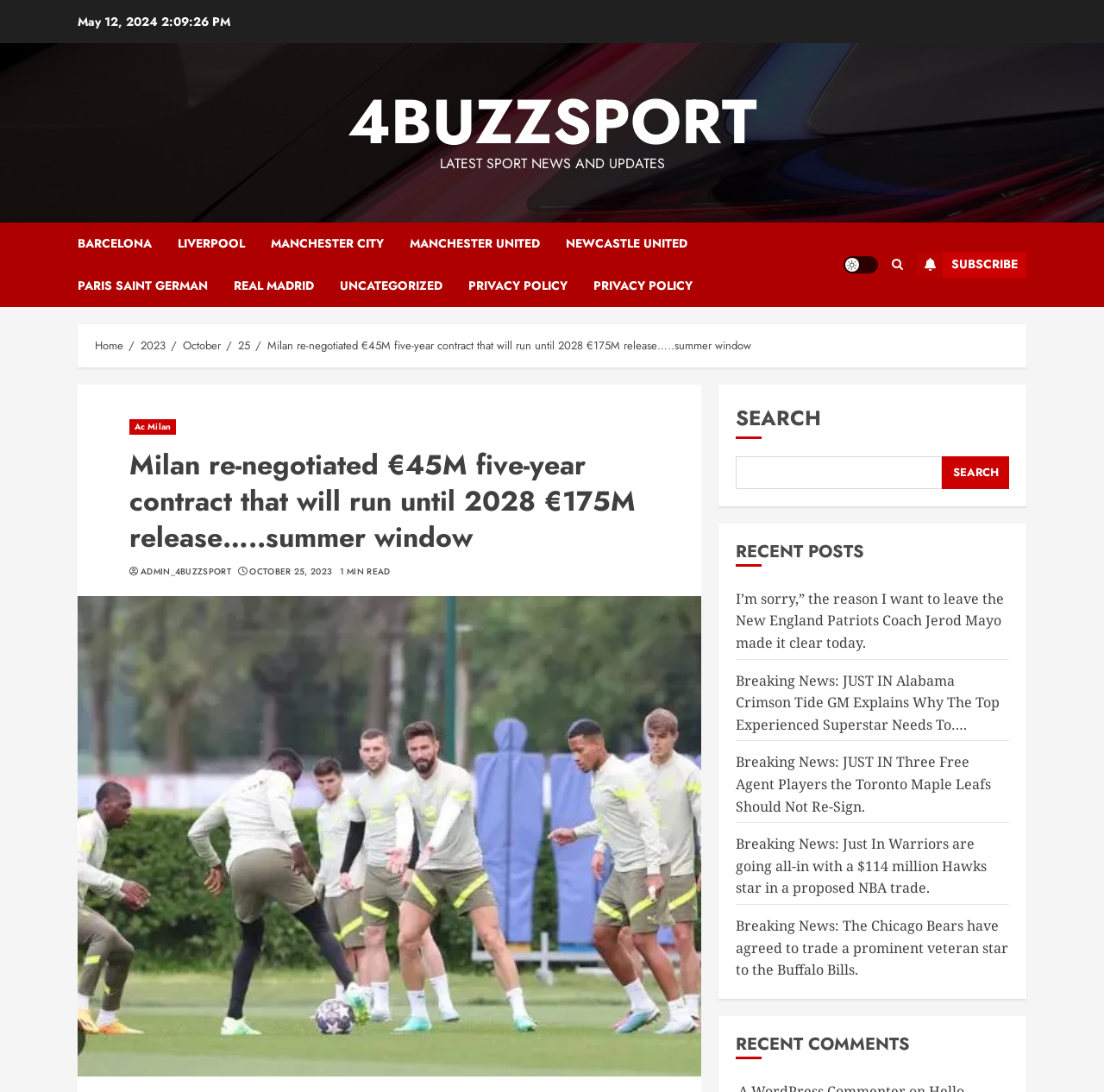Offer a detailed explanation of the webpage layout and contents.

The webpage appears to be a sports news website, with a focus on recent news and updates. At the top, there is a date "May 12, 2024" and a link to "4BUZZSPORT". Below this, there is a heading "LATEST SPORT NEWS AND UPDATES". 

On the left side, there are several links to popular sports teams, including Barcelona, Liverpool, Manchester City, and more. Below these links, there are two identical links to "PRIVACY POLICY". 

On the right side, there is a light/dark mode button, a search icon, and a subscribe button. Below these, there is a navigation menu with breadcrumbs, showing the current page's location as "Home > 2023 > October > 25 > Milan re-negotiated €45M five-year contract that will run until 2028 €175M release…..summer window".

The main content of the page is an article about Milan renegotiating a €45 million five-year contract. The article has a heading and a brief summary, with links to the author "ADMIN_4BUZZSPORT" and the date "OCTOBER 25, 2023". There is also an indication that the article is a "1 MIN READ".

Below the article, there is a search bar with a search button. On the right side, there is a section titled "RECENT POSTS", with several links to recent news articles, including ones about the New England Patriots, Alabama Crimson Tide, and Toronto Maple Leafs. 

Finally, there is a section titled "RECENT COMMENTS", but it does not contain any comments.